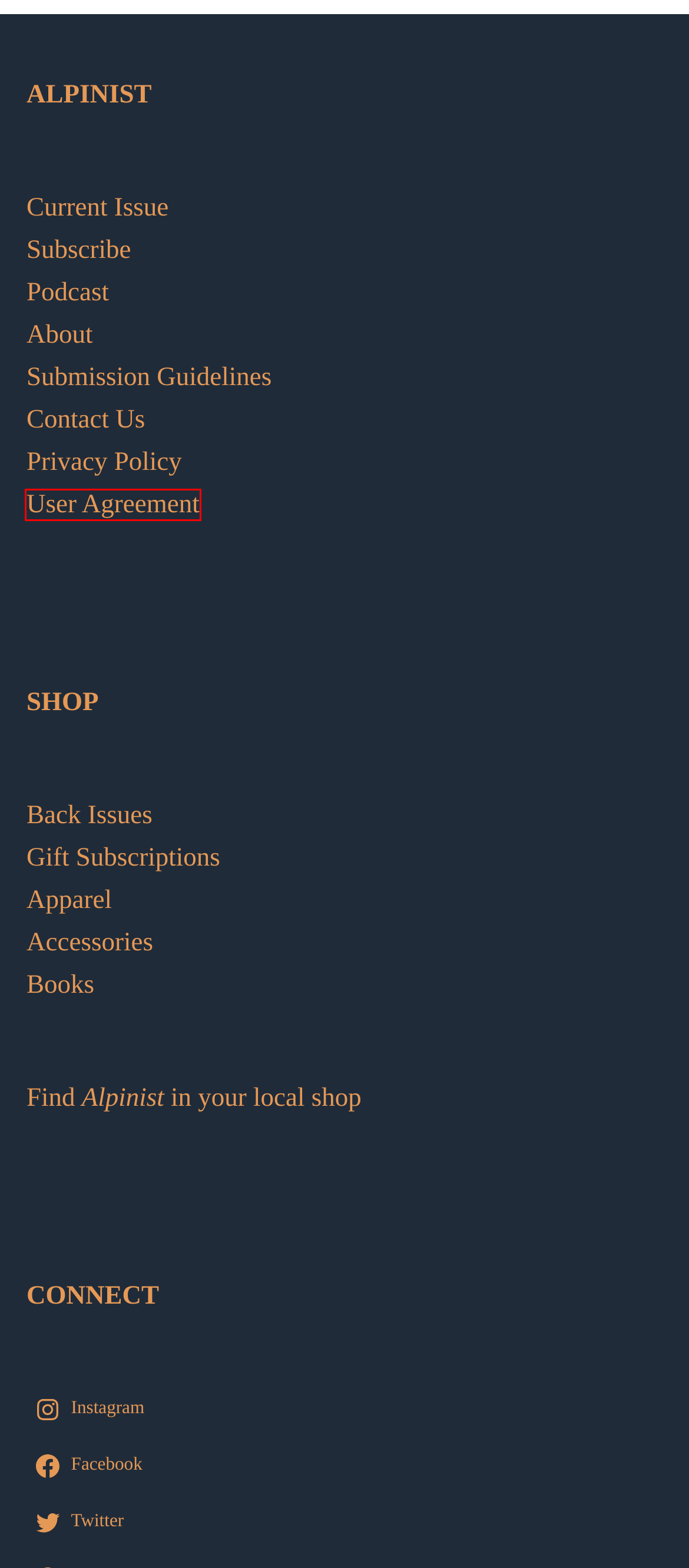You have a screenshot showing a webpage with a red bounding box highlighting an element. Choose the webpage description that best fits the new webpage after clicking the highlighted element. The descriptions are:
A. Subscribe to Alpinist Magazine - Alpinist
B. Contact Us - Alpinist
C. Submission Guidelines - Alpinist
D. The Alpinist Podcast - Alpinist
E. User Agreement - Alpinist
F. Privacy Policy - Alpinist
G. Metrophobia: A Thirst for Adventure - Alpinist
H. About Alpinist - Alpinist

E